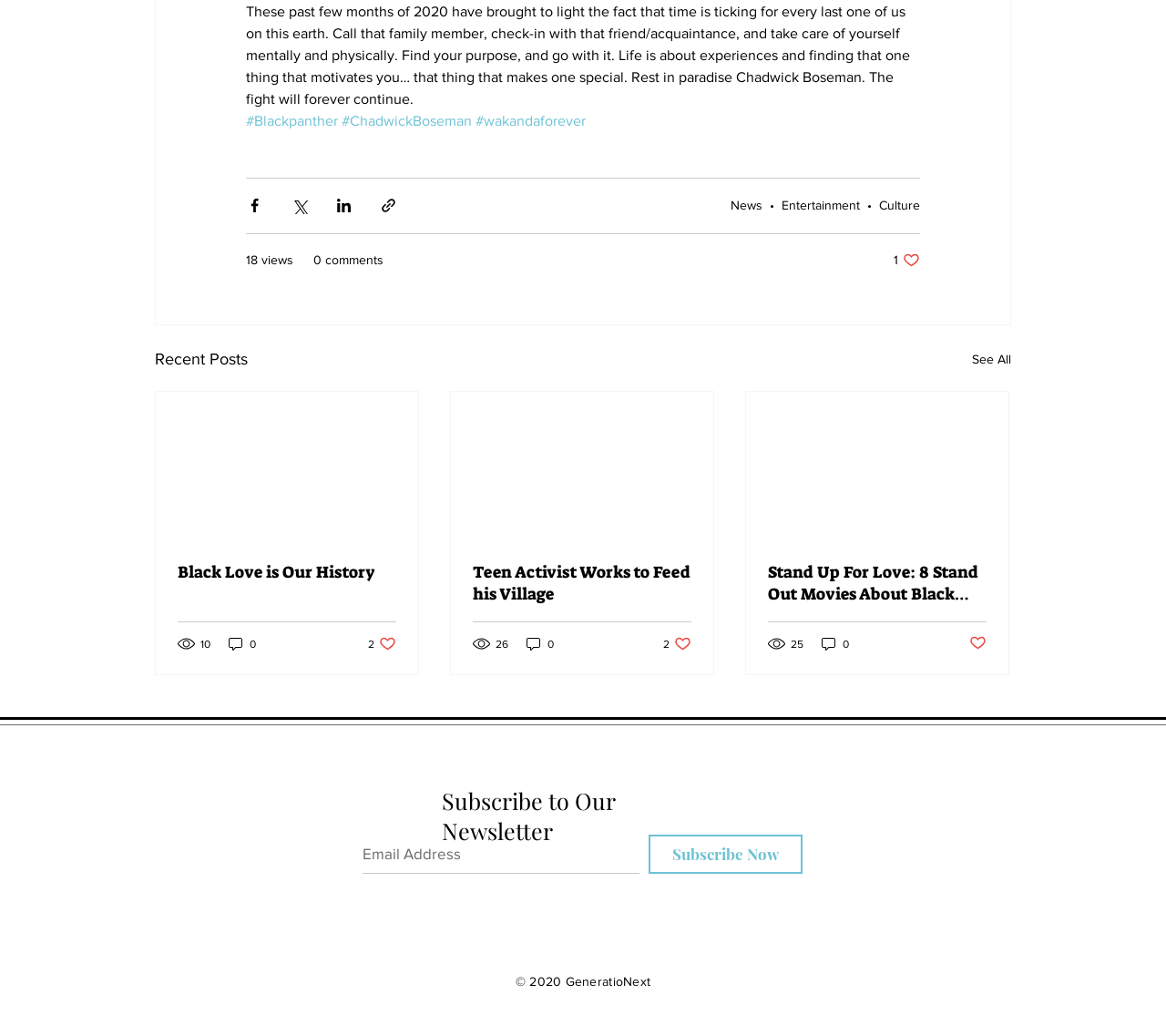Using the description: "aria-label="Email Address" name="email" placeholder="Email Address"", identify the bounding box of the corresponding UI element in the screenshot.

[0.311, 0.805, 0.548, 0.843]